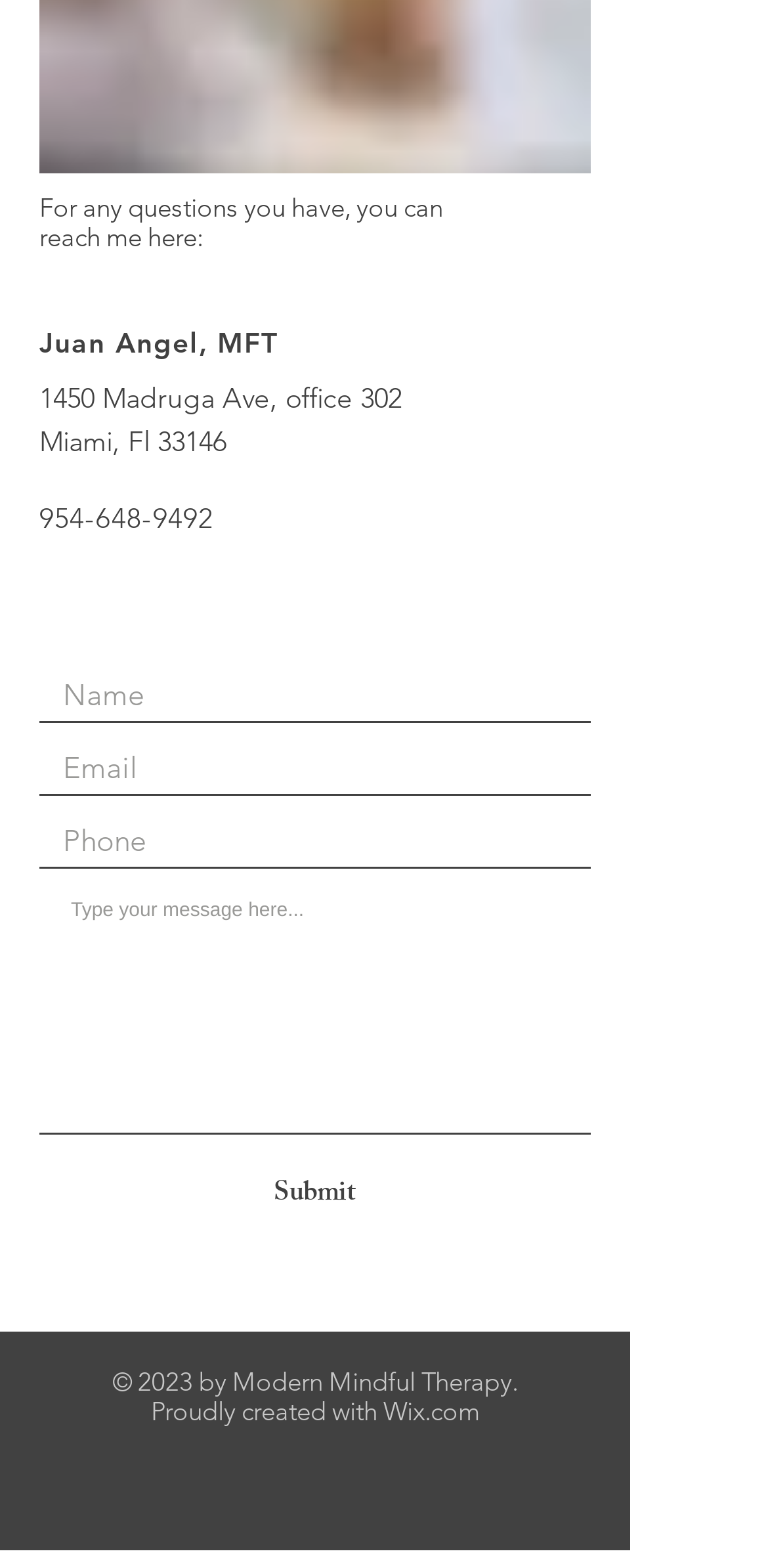Identify the bounding box coordinates of the section to be clicked to complete the task described by the following instruction: "Click the Facebook icon". The coordinates should be four float numbers between 0 and 1, formatted as [left, top, right, bottom].

[0.051, 0.388, 0.105, 0.414]